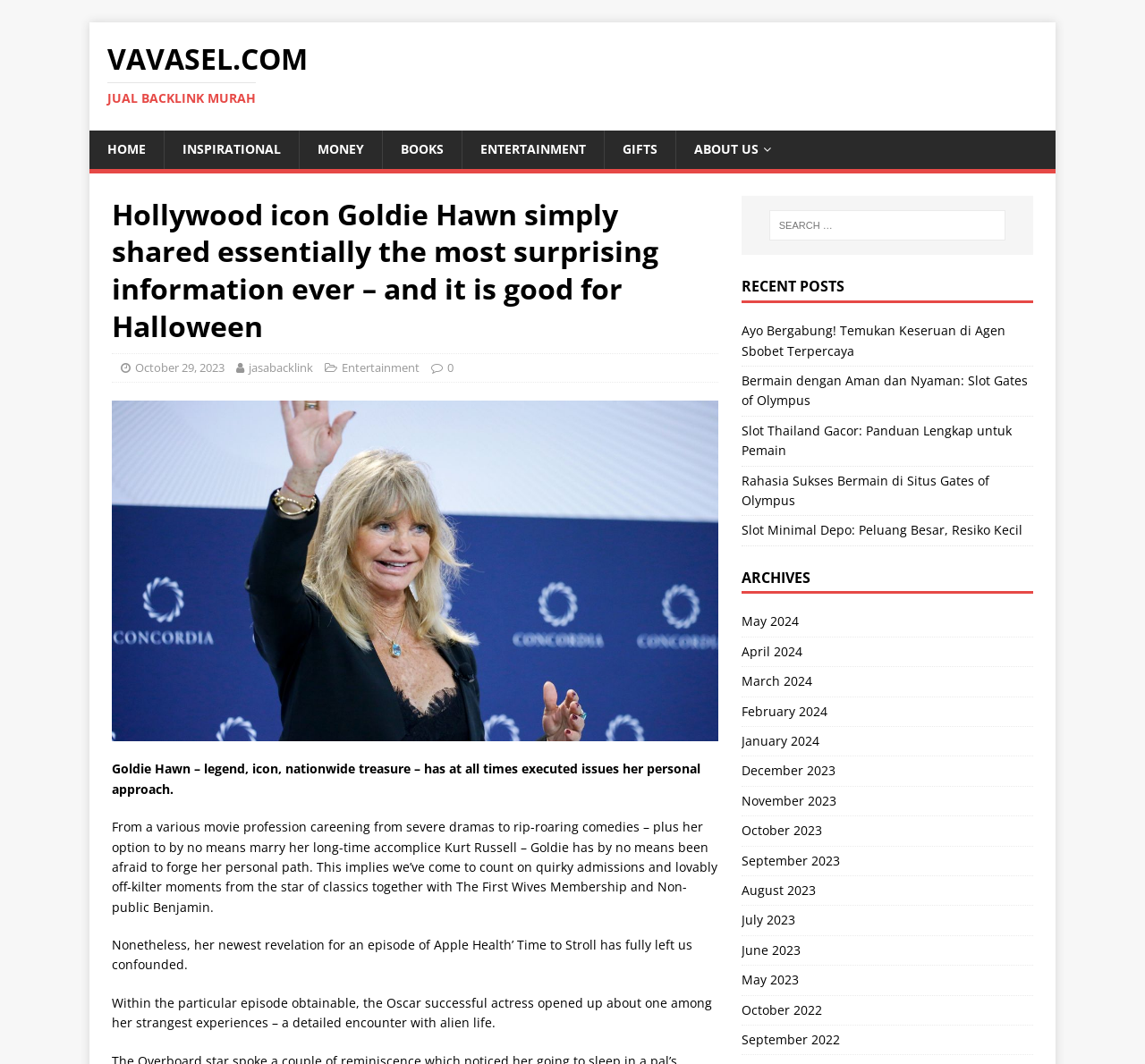Specify the bounding box coordinates of the element's area that should be clicked to execute the given instruction: "Read the 'Hollywood icon Goldie Hawn...' article". The coordinates should be four float numbers between 0 and 1, i.e., [left, top, right, bottom].

[0.098, 0.184, 0.627, 0.324]